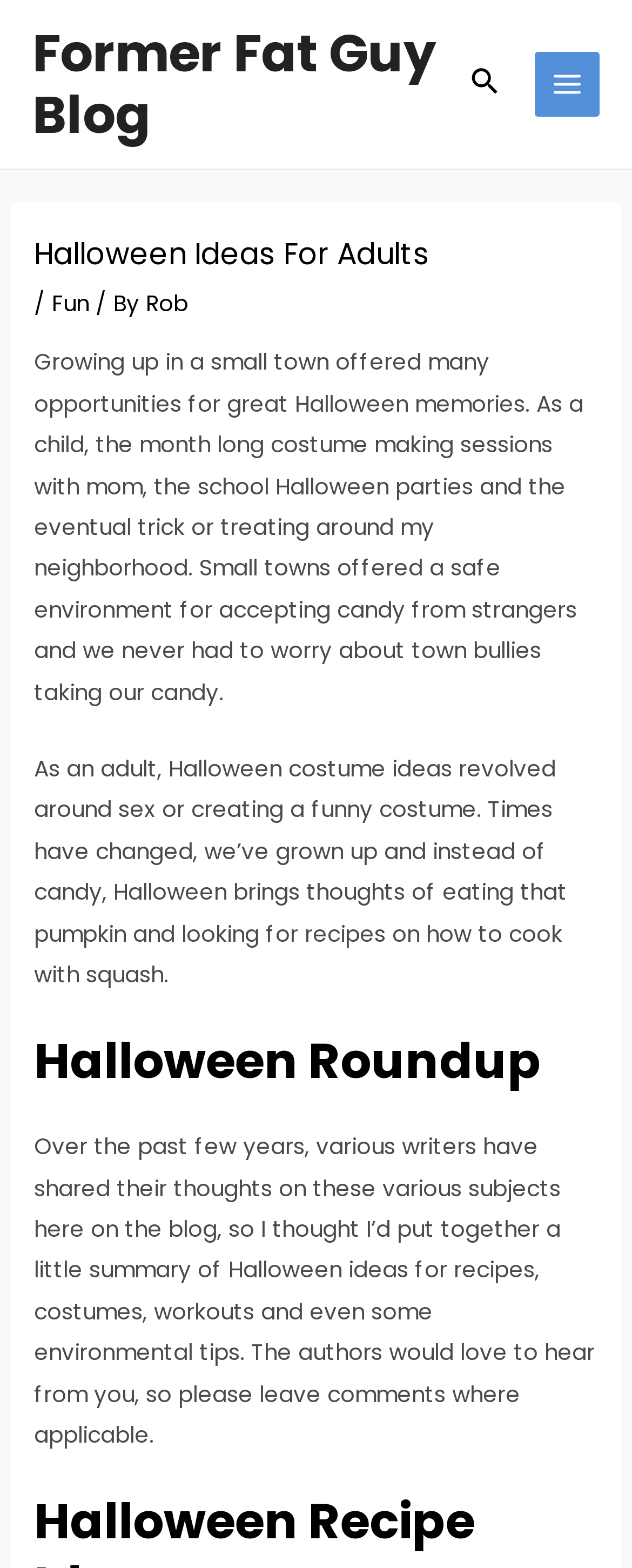Refer to the image and offer a detailed explanation in response to the question: What is the main topic of the article?

The main topic of the article can be inferred from the heading 'Halloween Ideas For Adults' and the content of the article, which discusses Halloween costume ideas, recipes, and workouts.